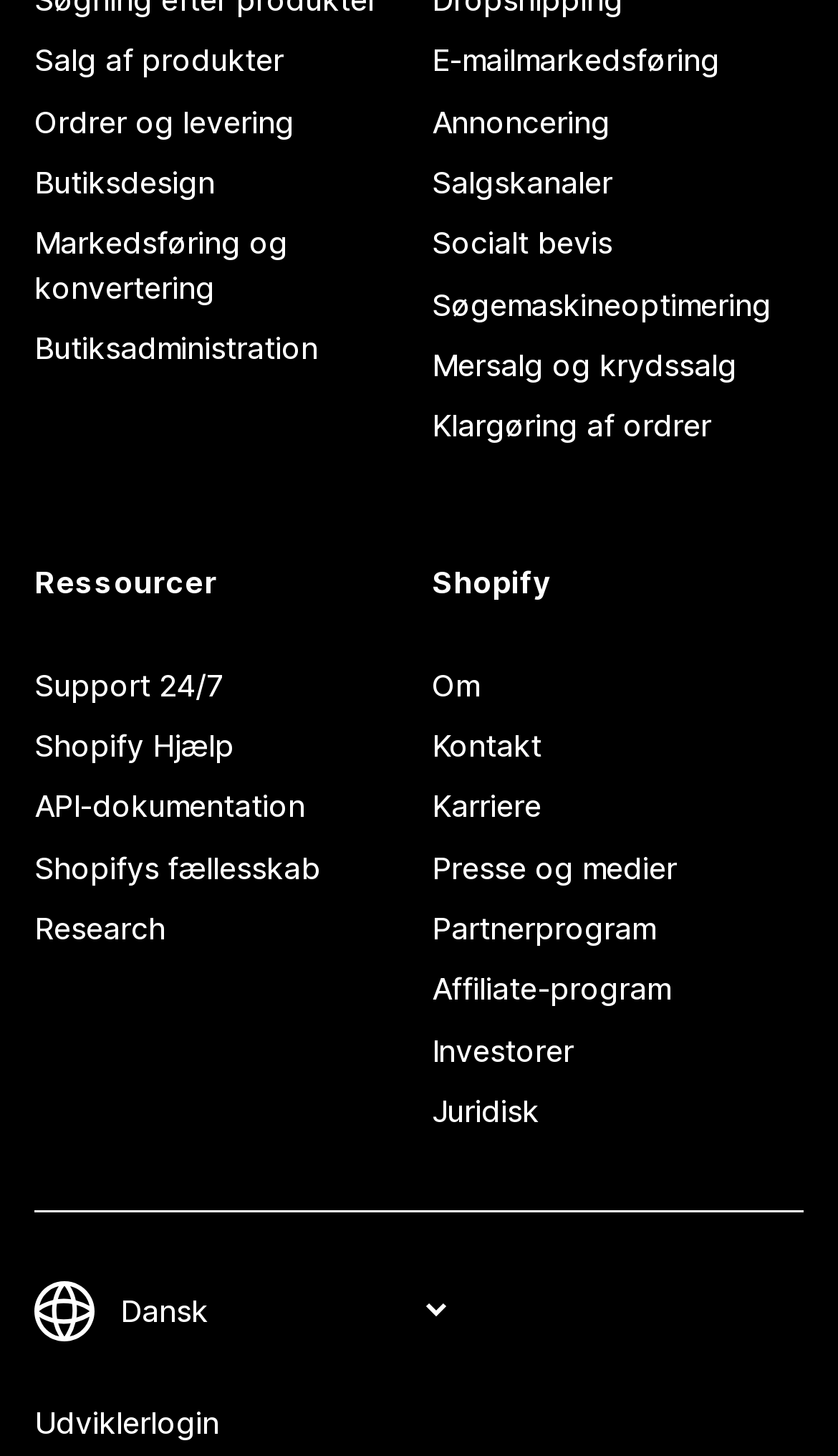Answer the following inquiry with a single word or phrase:
What are the main categories of resources?

Ressourcer, Shopify